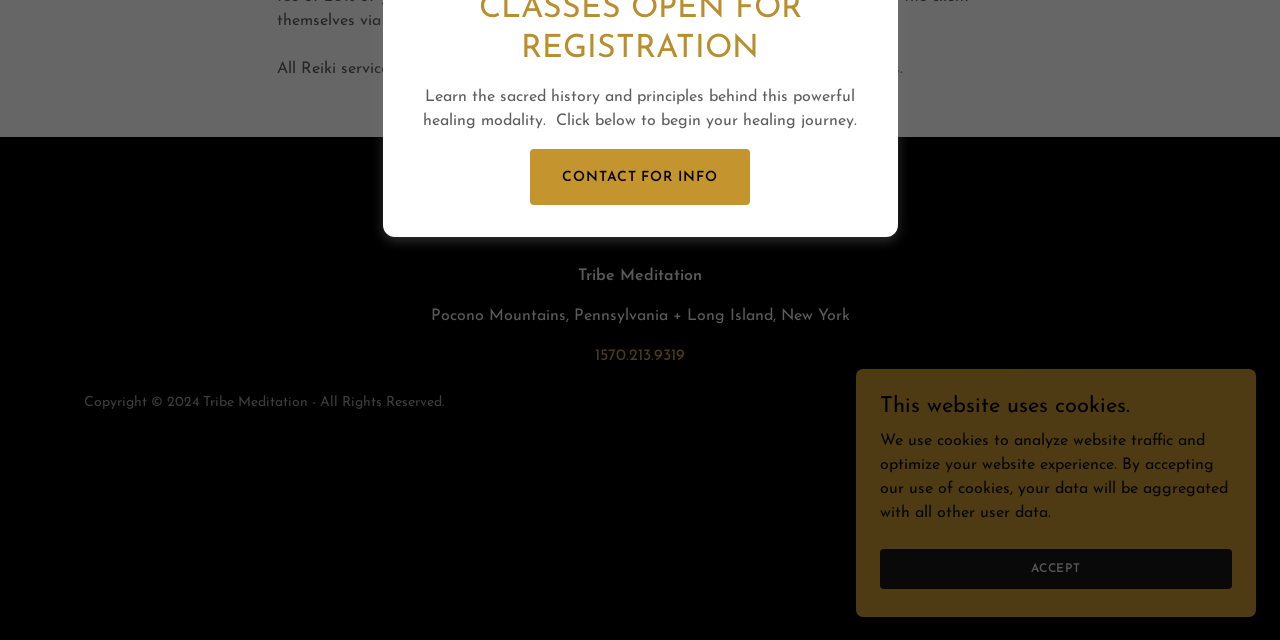Identify the bounding box coordinates for the UI element described as follows: "Contact for Info". Ensure the coordinates are four float numbers between 0 and 1, formatted as [left, top, right, bottom].

[0.414, 0.233, 0.586, 0.32]